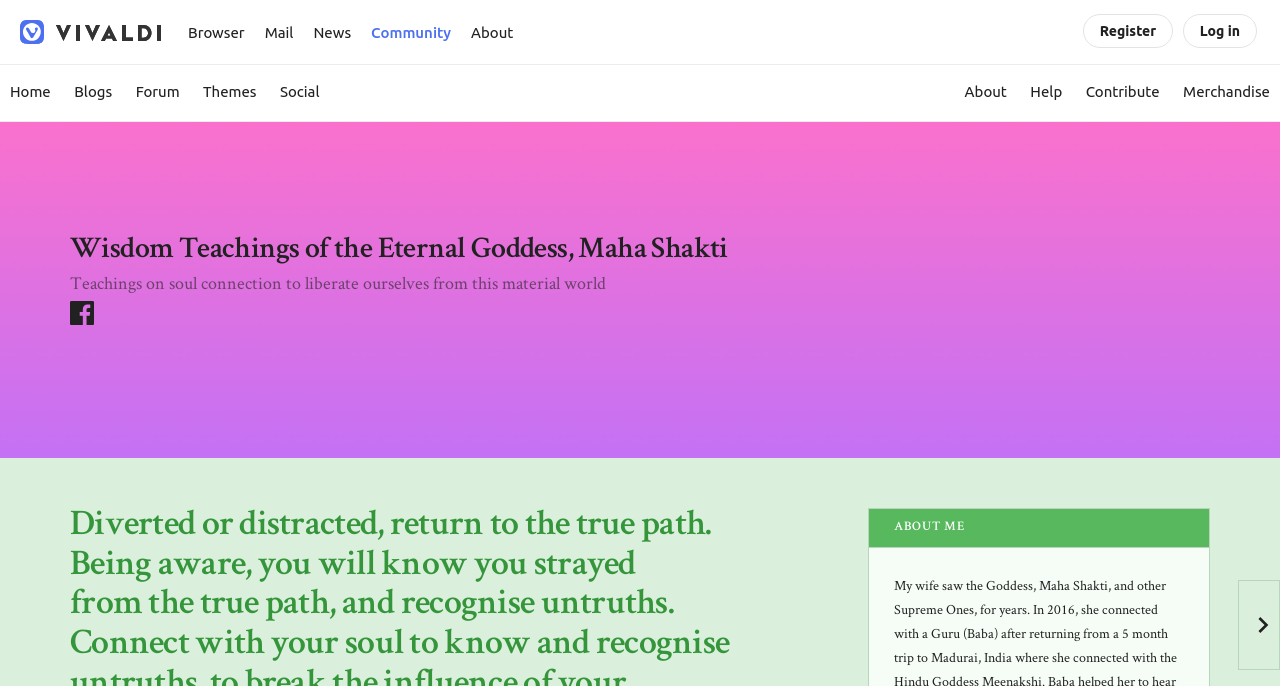Locate the bounding box coordinates of the area you need to click to fulfill this instruction: 'Go to Facebook page'. The coordinates must be in the form of four float numbers ranging from 0 to 1: [left, top, right, bottom].

[0.055, 0.439, 0.073, 0.474]